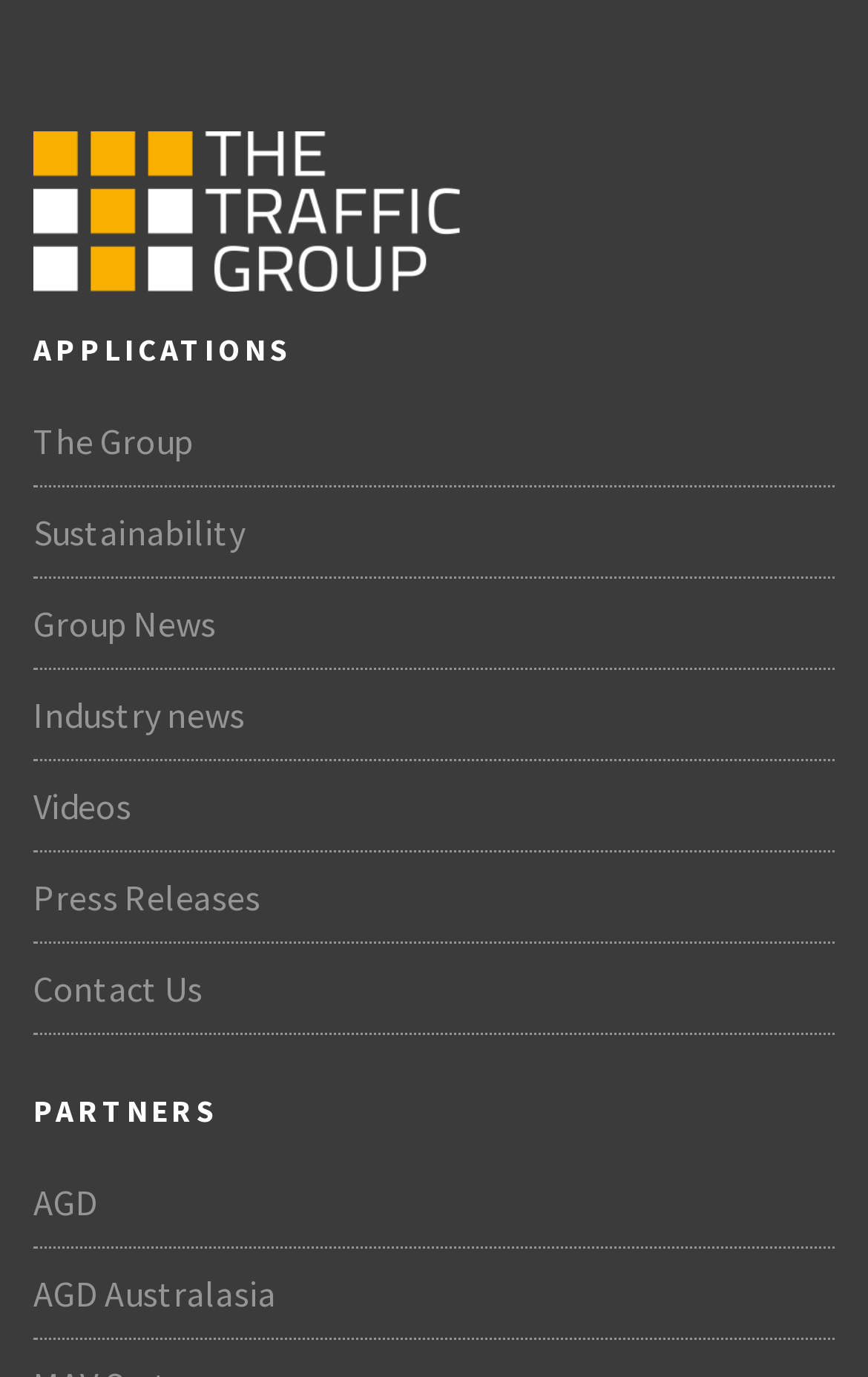Could you indicate the bounding box coordinates of the region to click in order to complete this instruction: "Go to The Group".

[0.038, 0.287, 0.962, 0.353]